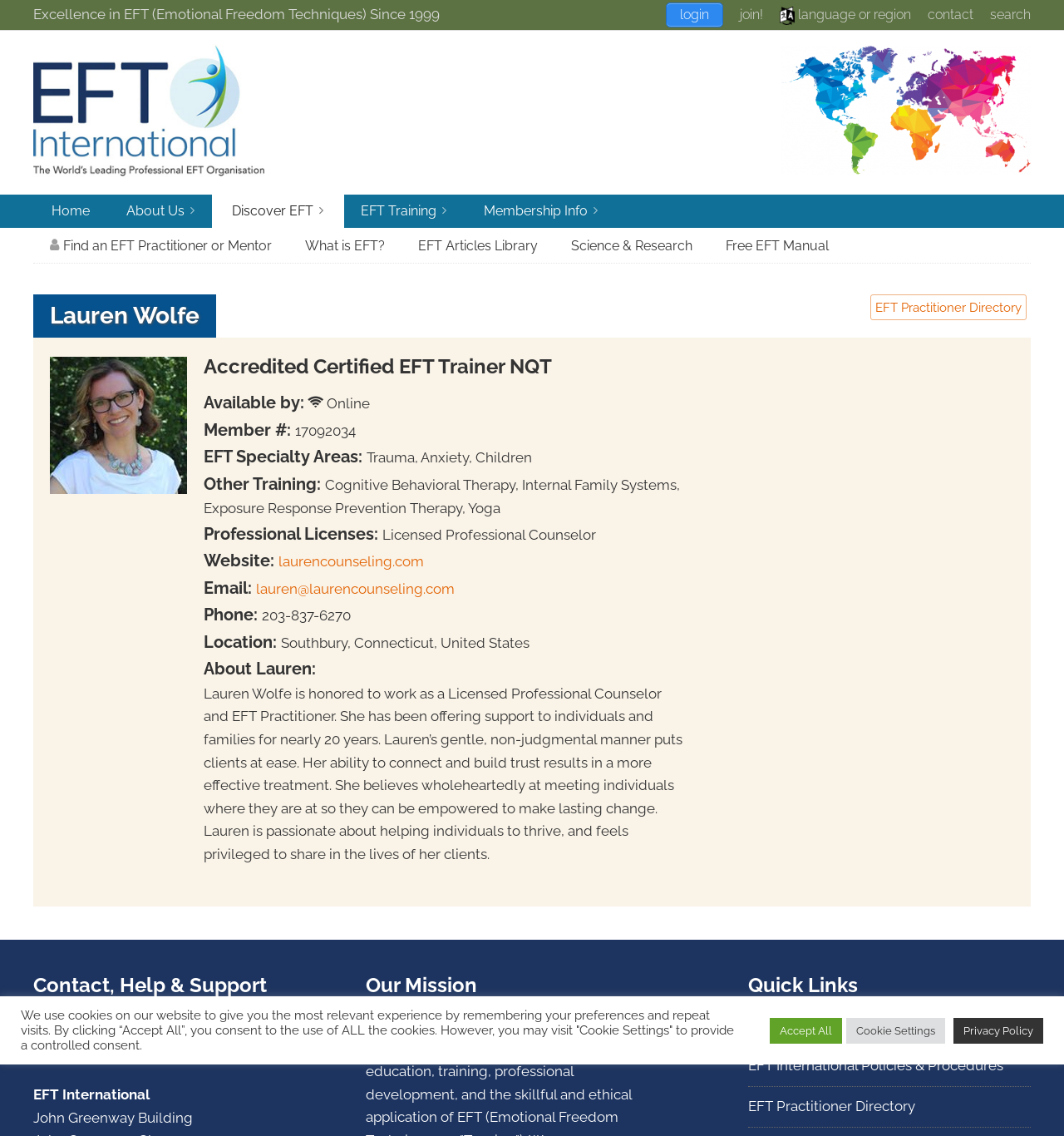Please determine the bounding box coordinates of the element's region to click for the following instruction: "visit EFT International".

[0.031, 0.038, 0.281, 0.16]